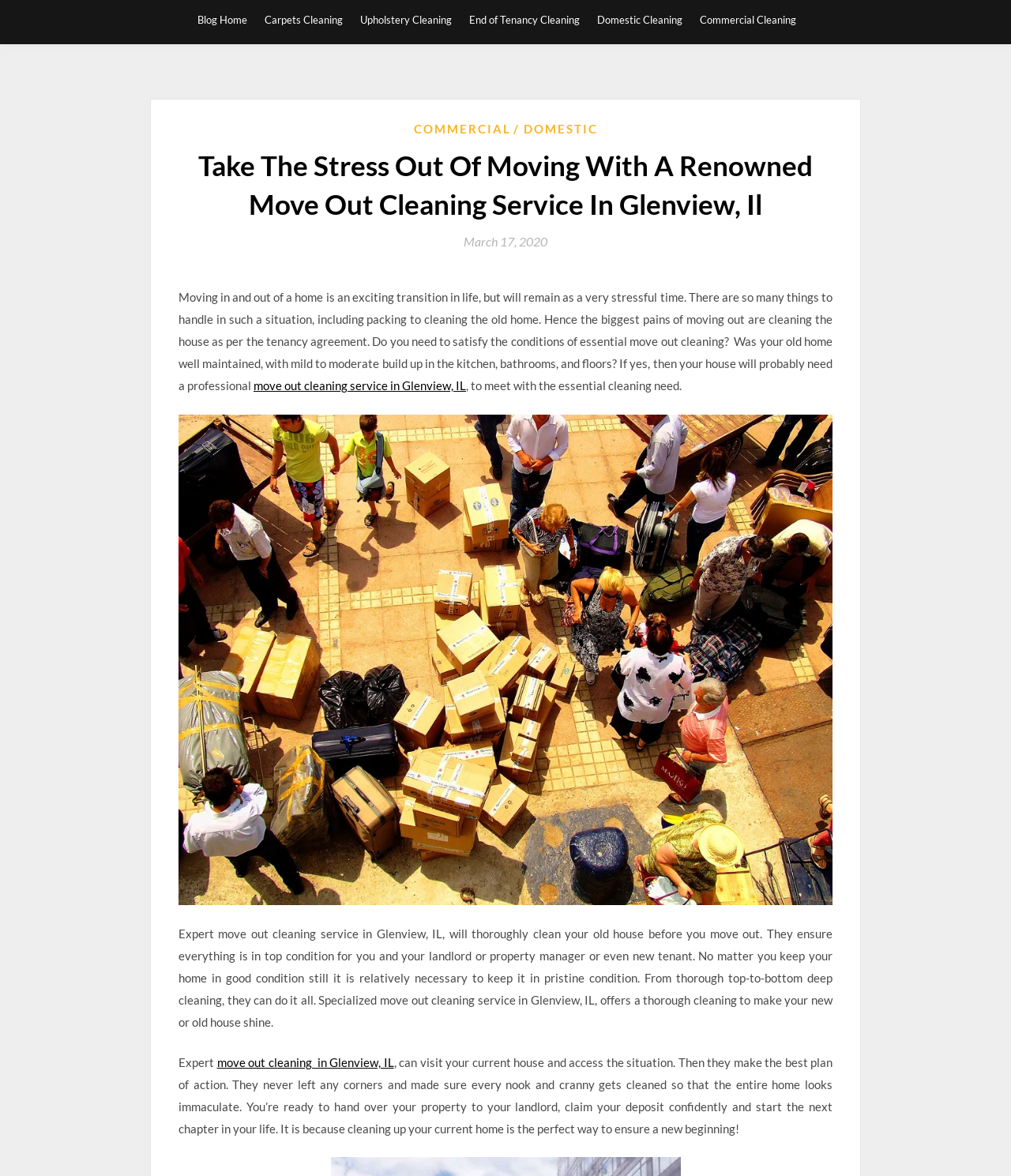Can you provide the bounding box coordinates for the element that should be clicked to implement the instruction: "Click on 'End of Tenancy Cleaning'"?

[0.464, 0.0, 0.573, 0.034]